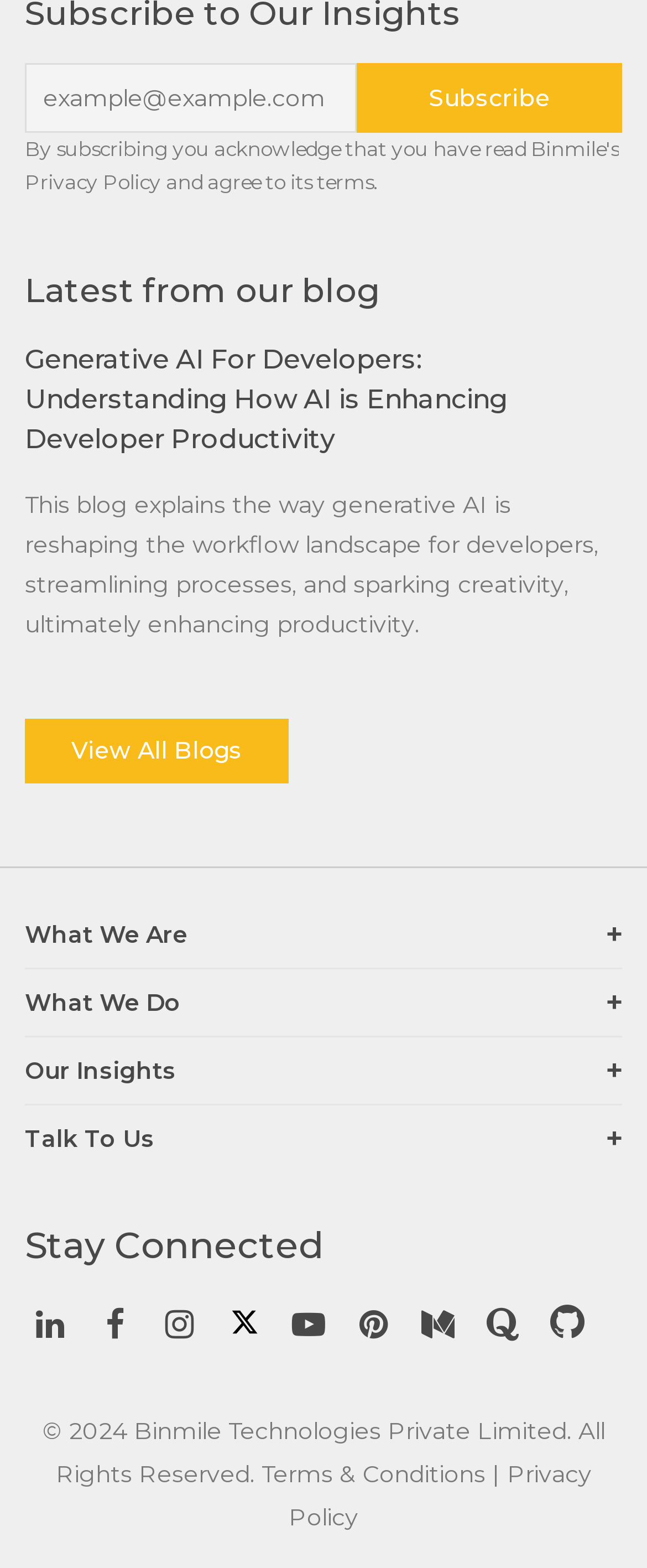Determine the bounding box coordinates for the clickable element required to fulfill the instruction: "Subscribe to newsletter". Provide the coordinates as four float numbers between 0 and 1, i.e., [left, top, right, bottom].

[0.551, 0.041, 0.962, 0.085]